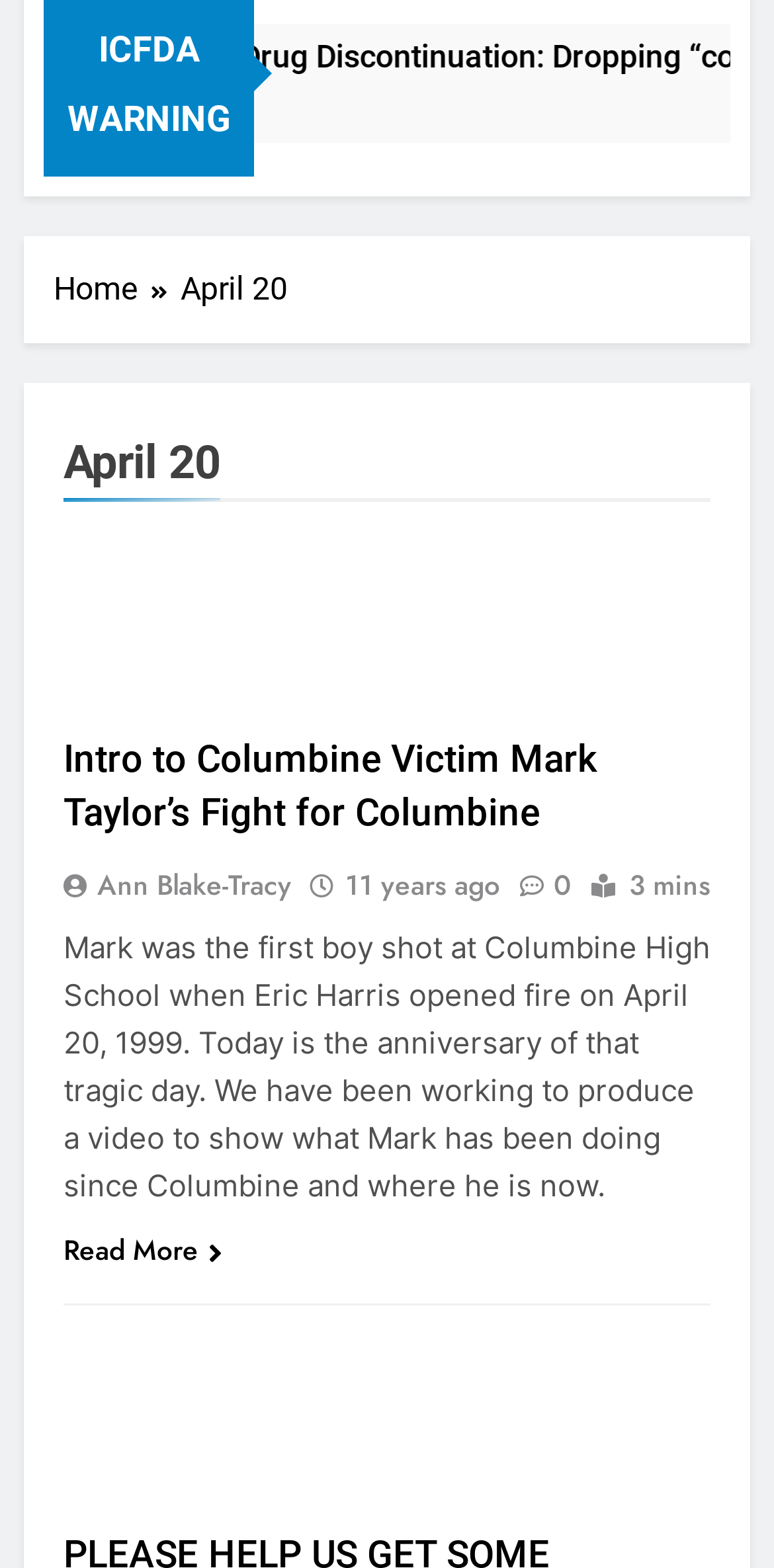Please specify the bounding box coordinates of the element that should be clicked to execute the given instruction: 'Click on '15 Years Ago''. Ensure the coordinates are four float numbers between 0 and 1, expressed as [left, top, right, bottom].

[0.053, 0.053, 0.232, 0.077]